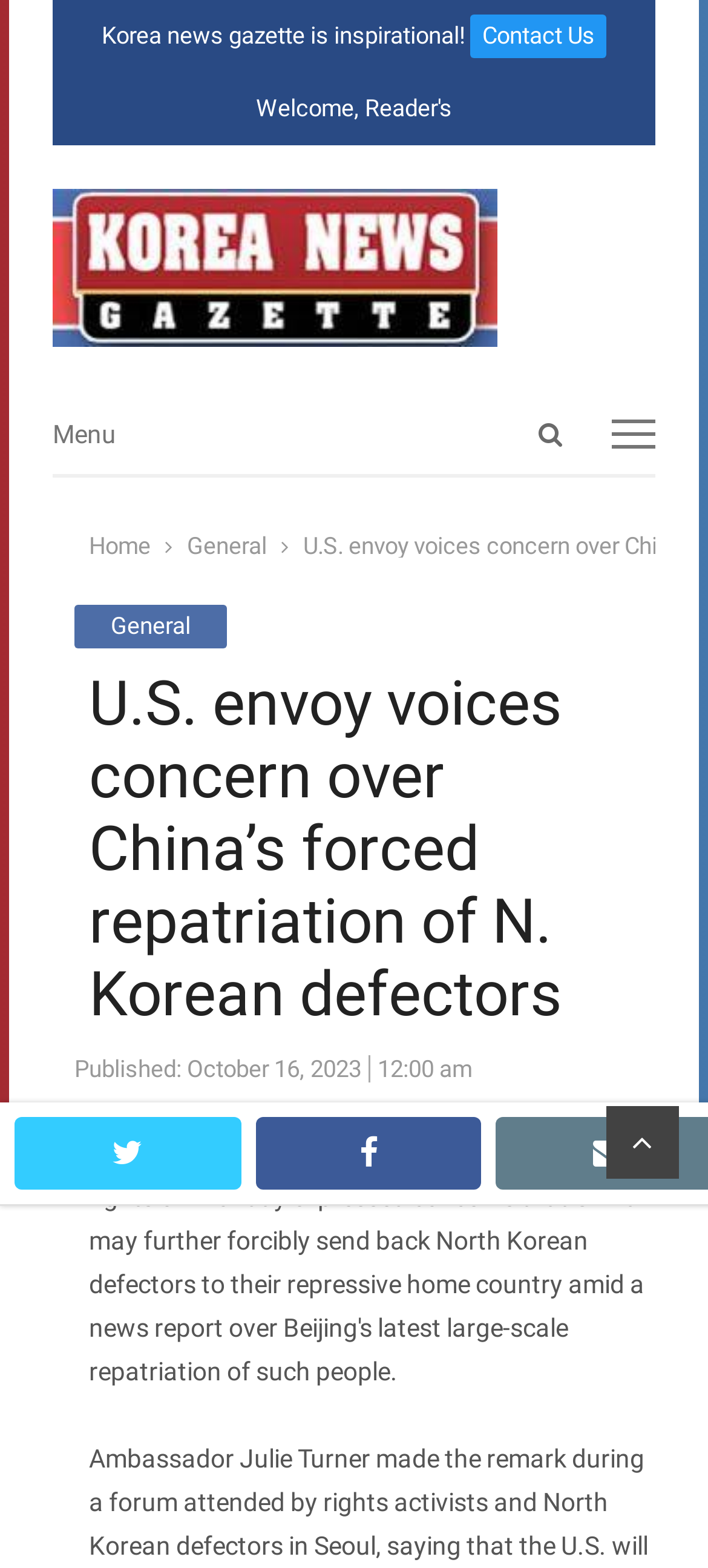Identify the bounding box coordinates of the region that needs to be clicked to carry out this instruction: "Go to Home page". Provide these coordinates as four float numbers ranging from 0 to 1, i.e., [left, top, right, bottom].

[0.125, 0.339, 0.212, 0.357]